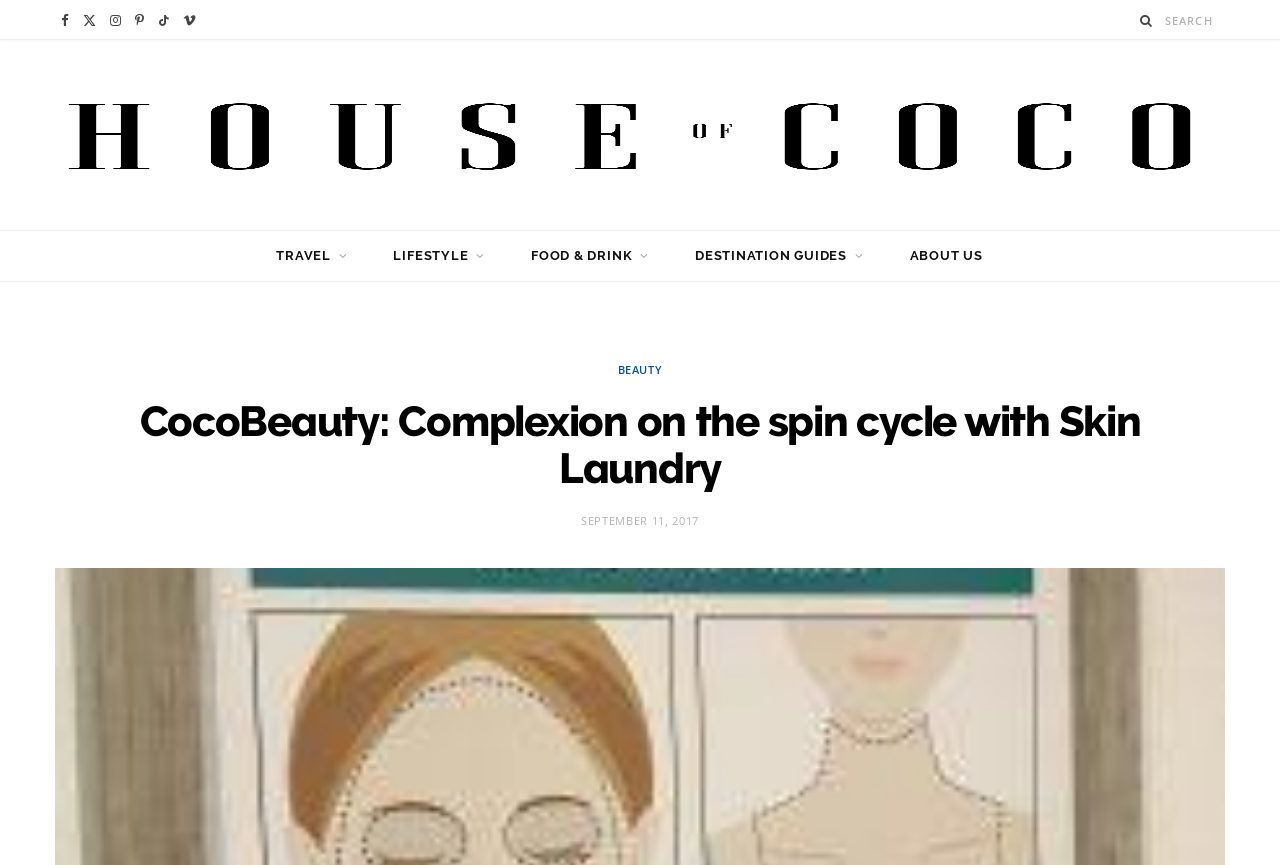How many social media links are available?
Give a one-word or short-phrase answer derived from the screenshot.

6